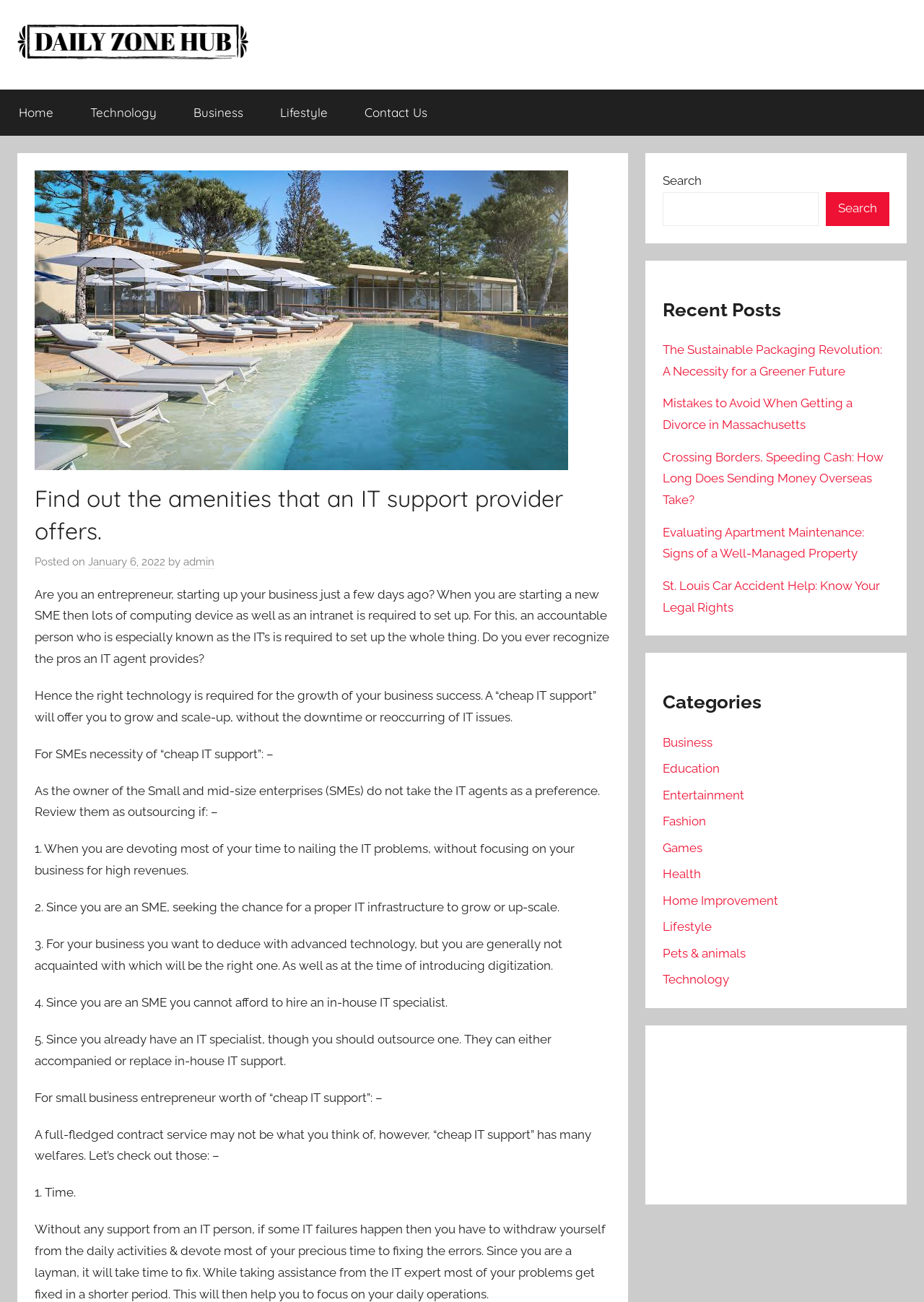Using the webpage screenshot and the element description parent_node: Search name="s", determine the bounding box coordinates. Specify the coordinates in the format (top-left x, top-left y, bottom-right x, bottom-right y) with values ranging from 0 to 1.

[0.717, 0.147, 0.886, 0.173]